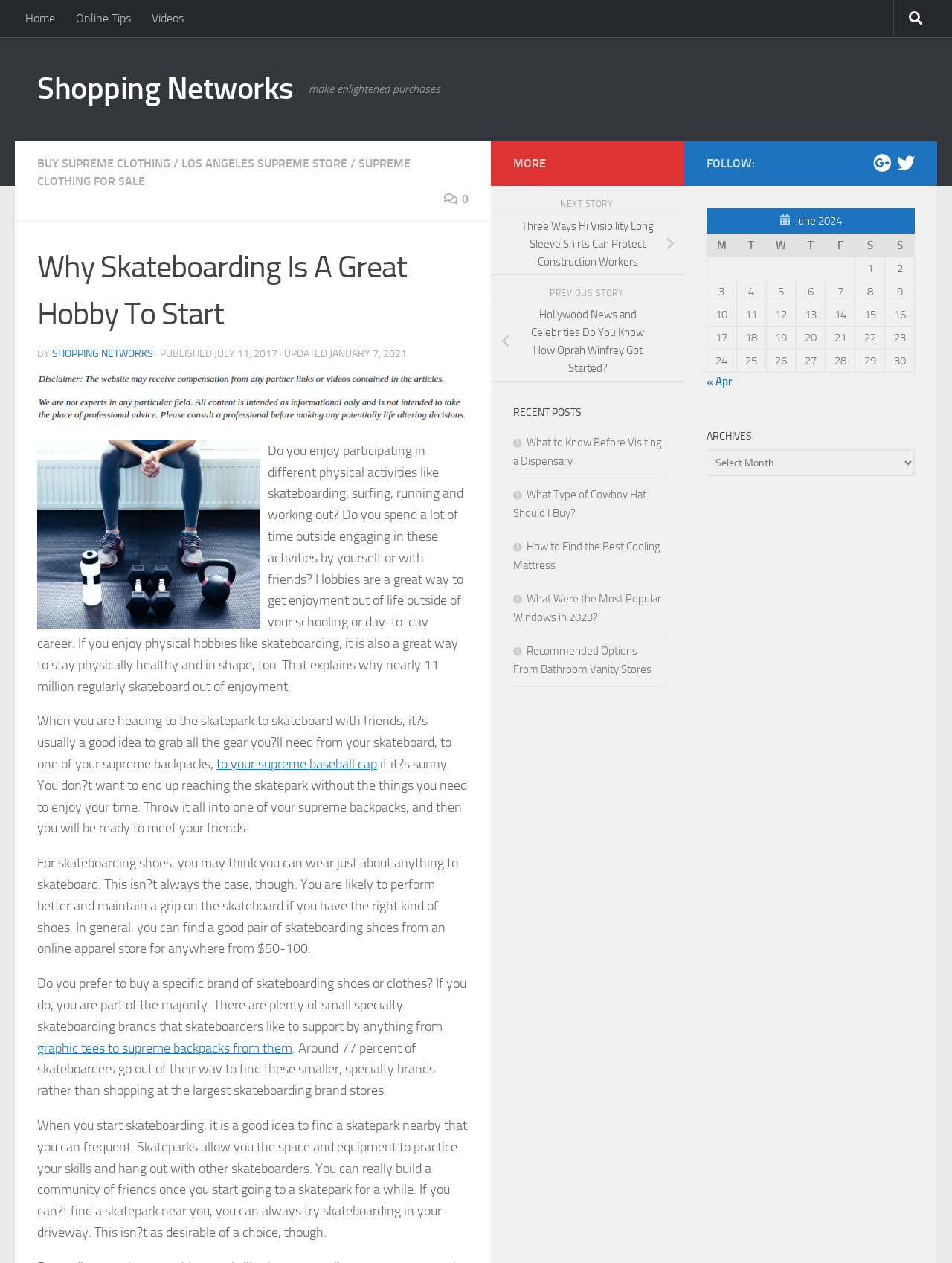Identify the bounding box coordinates of the part that should be clicked to carry out this instruction: "View the 'LOS ANGELES SUPREME STORE' page".

[0.191, 0.124, 0.365, 0.135]